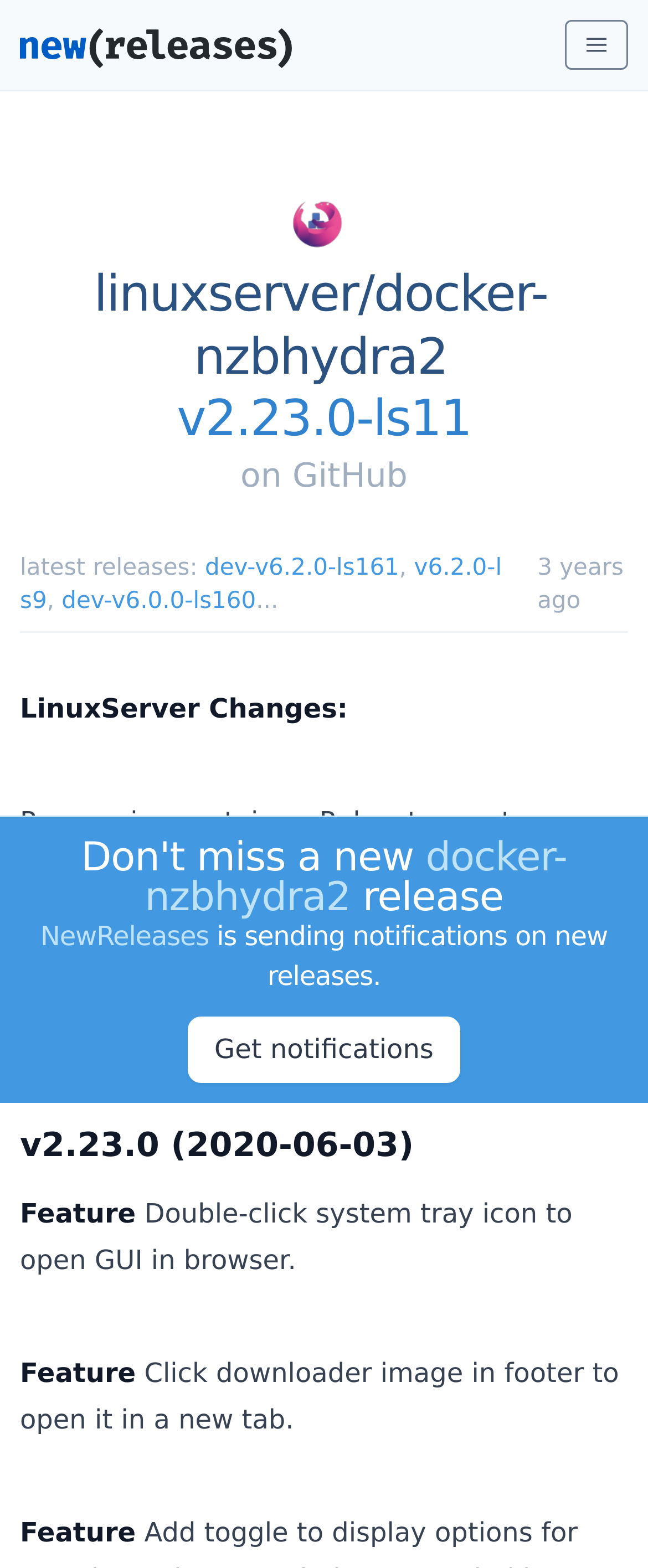What is the latest release version? Look at the image and give a one-word or short phrase answer.

v2.23.0-ls11